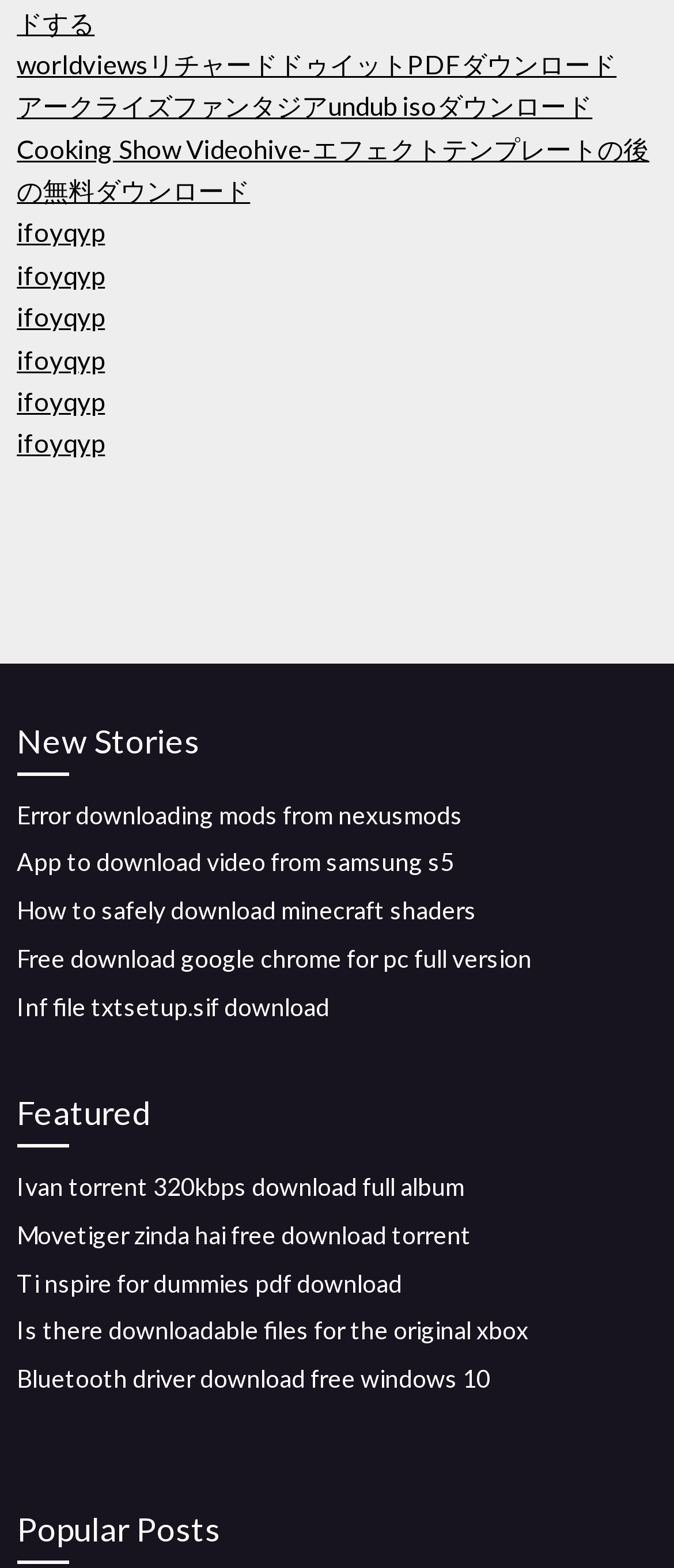Specify the bounding box coordinates of the element's area that should be clicked to execute the given instruction: "Download Ivan torrent 320kbps full album". The coordinates should be four float numbers between 0 and 1, i.e., [left, top, right, bottom].

[0.025, 0.747, 0.689, 0.766]